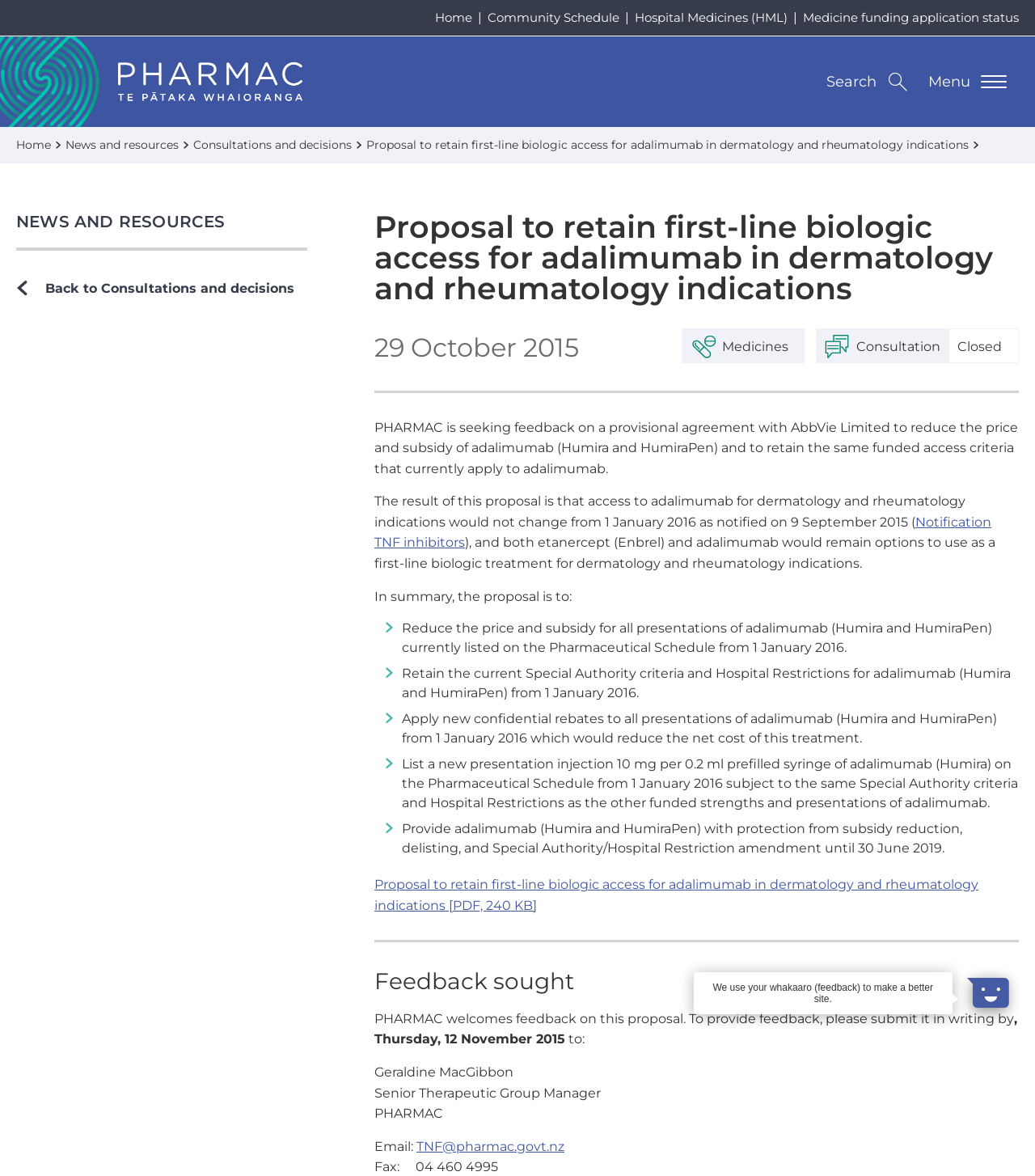What is the proposal about?
Refer to the screenshot and answer in one word or phrase.

Retaining biologic access for adalimumab